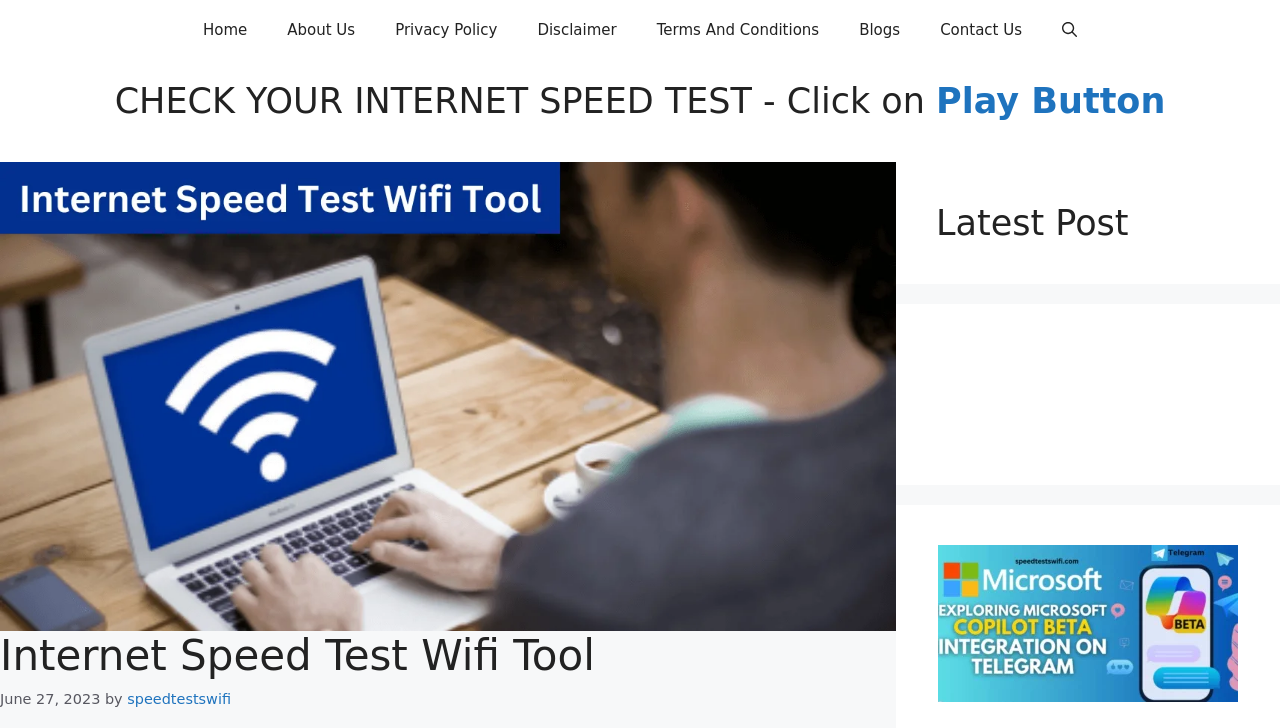Find the bounding box coordinates for the UI element whose description is: "Terms And Conditions". The coordinates should be four float numbers between 0 and 1, in the format [left, top, right, bottom].

[0.497, 0.0, 0.656, 0.082]